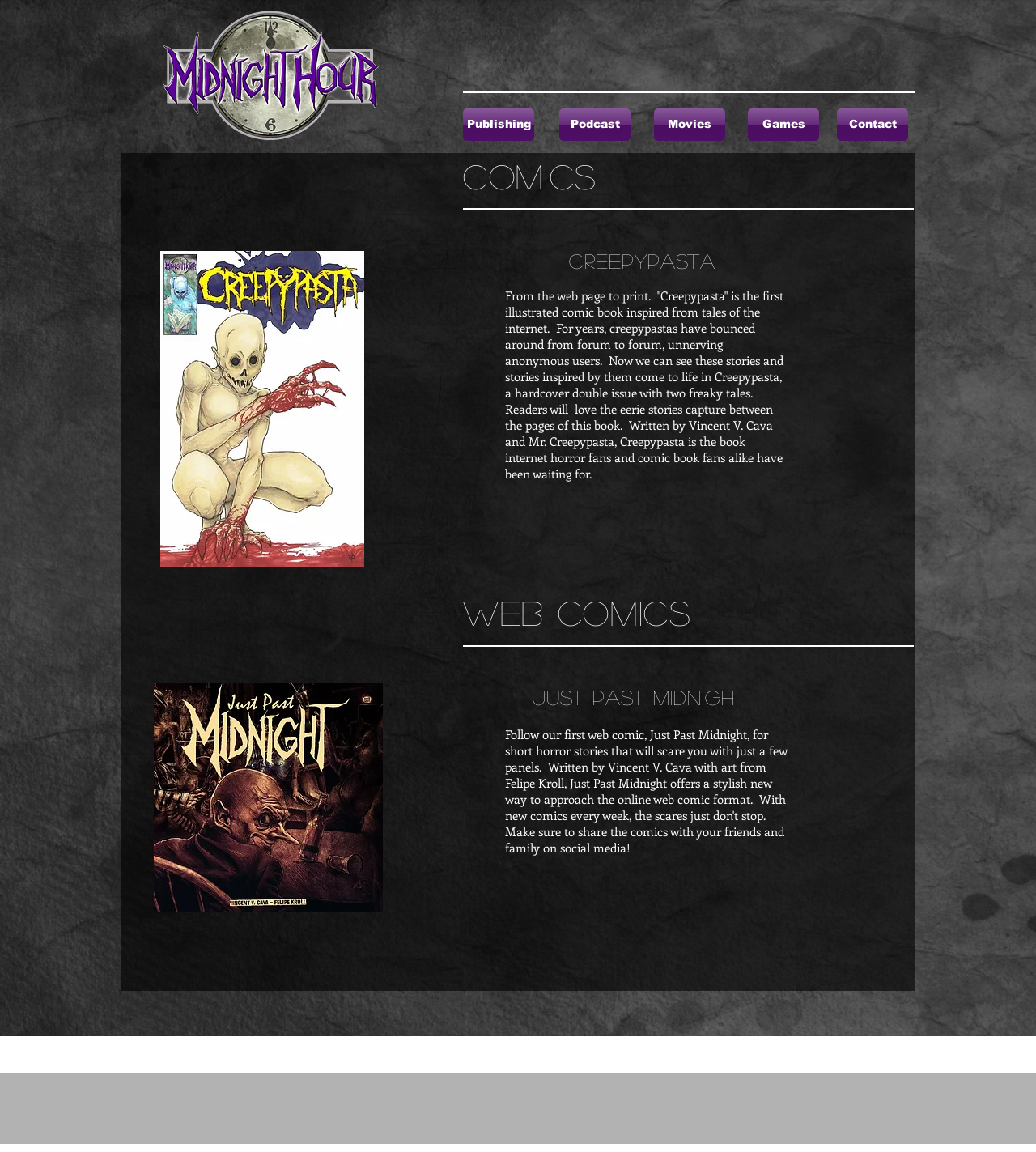What type of media is mentioned alongside comics on the webpage?
Please answer using one word or phrase, based on the screenshot.

Podcast, Movies, Games